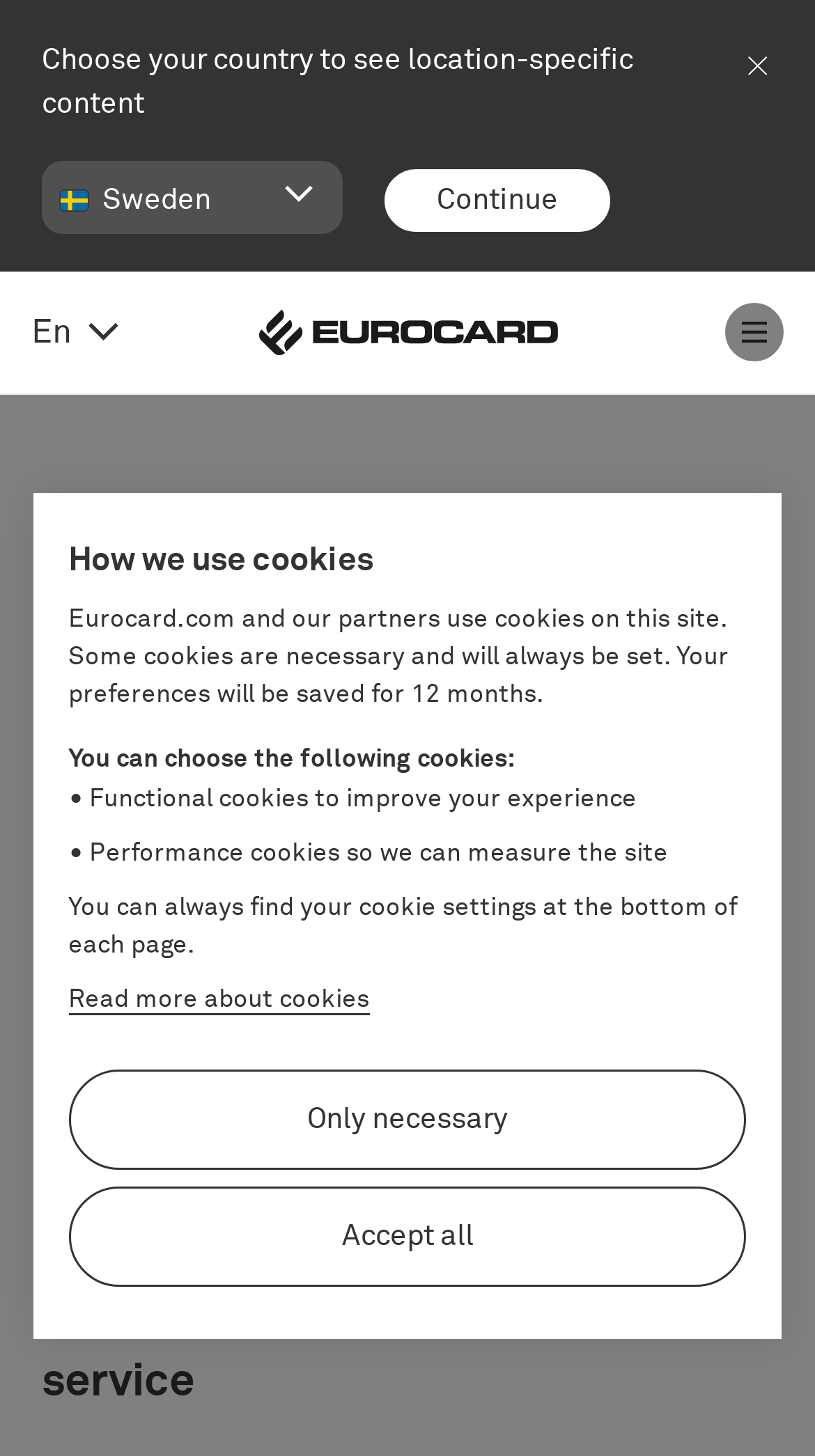What is the title of the section about cookies?
Based on the image, answer the question with a single word or brief phrase.

How we use cookies